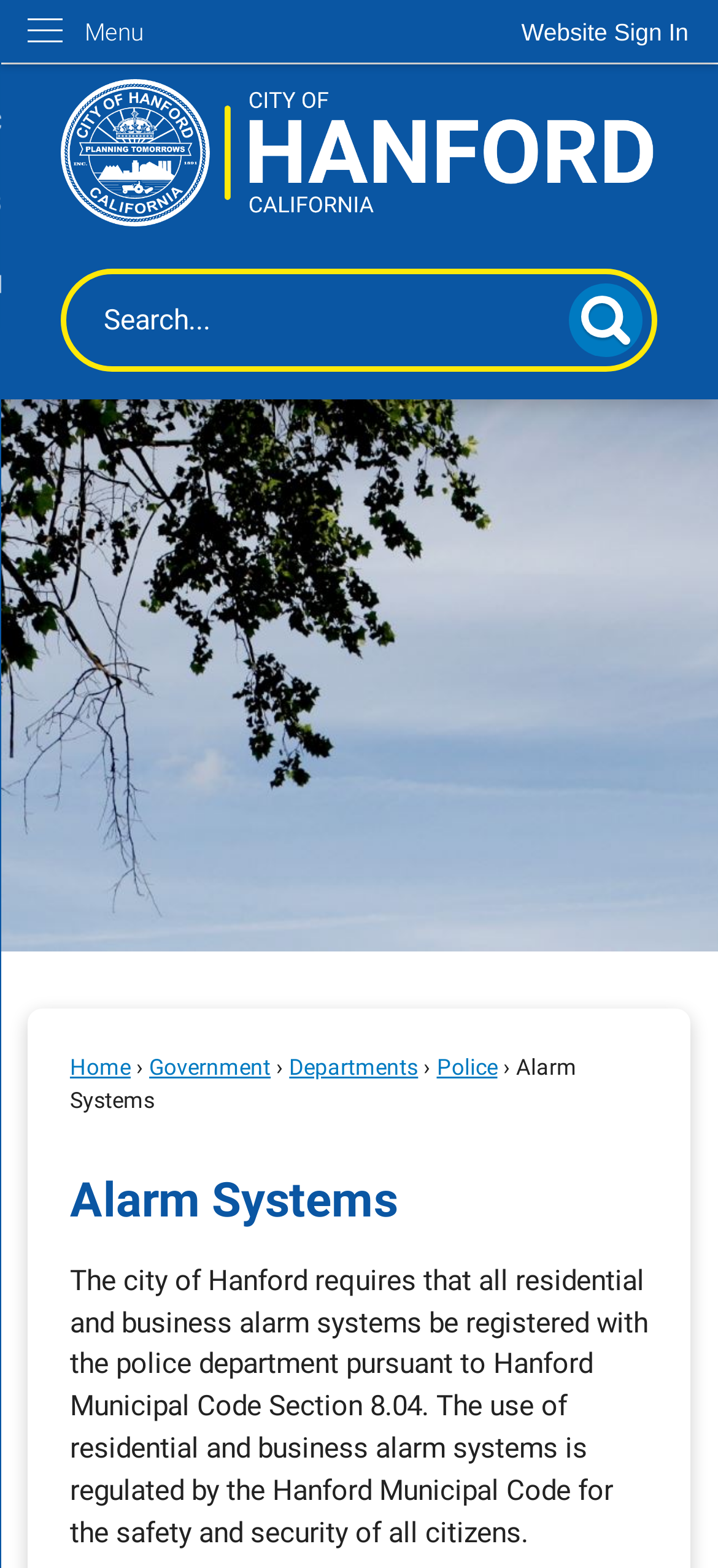Elaborate on the webpage's design and content in a detailed caption.

The webpage is about alarm systems in Hanford, CA. At the top left, there is a "Skip to Main Content" link. Next to it, on the top right, is a "Website Sign In" button. Below these elements, there is a vertical menu with a "Menu" label. 

The main content area has a prominent "Homepage" link with an accompanying image, taking up most of the width. Below this, there is a search region with a search textbox and a "Search" button, which also has an image. 

On the left side, there are several links, including "Home", "Government", "Departments", and "Police". Below these links, there is a heading and a static text element, both labeled "Alarm Systems". 

The main content of the page is a paragraph of text that explains the requirement for registering alarm systems with the police department, citing the relevant municipal code section. This text is located below the "Alarm Systems" heading and takes up most of the page's width.